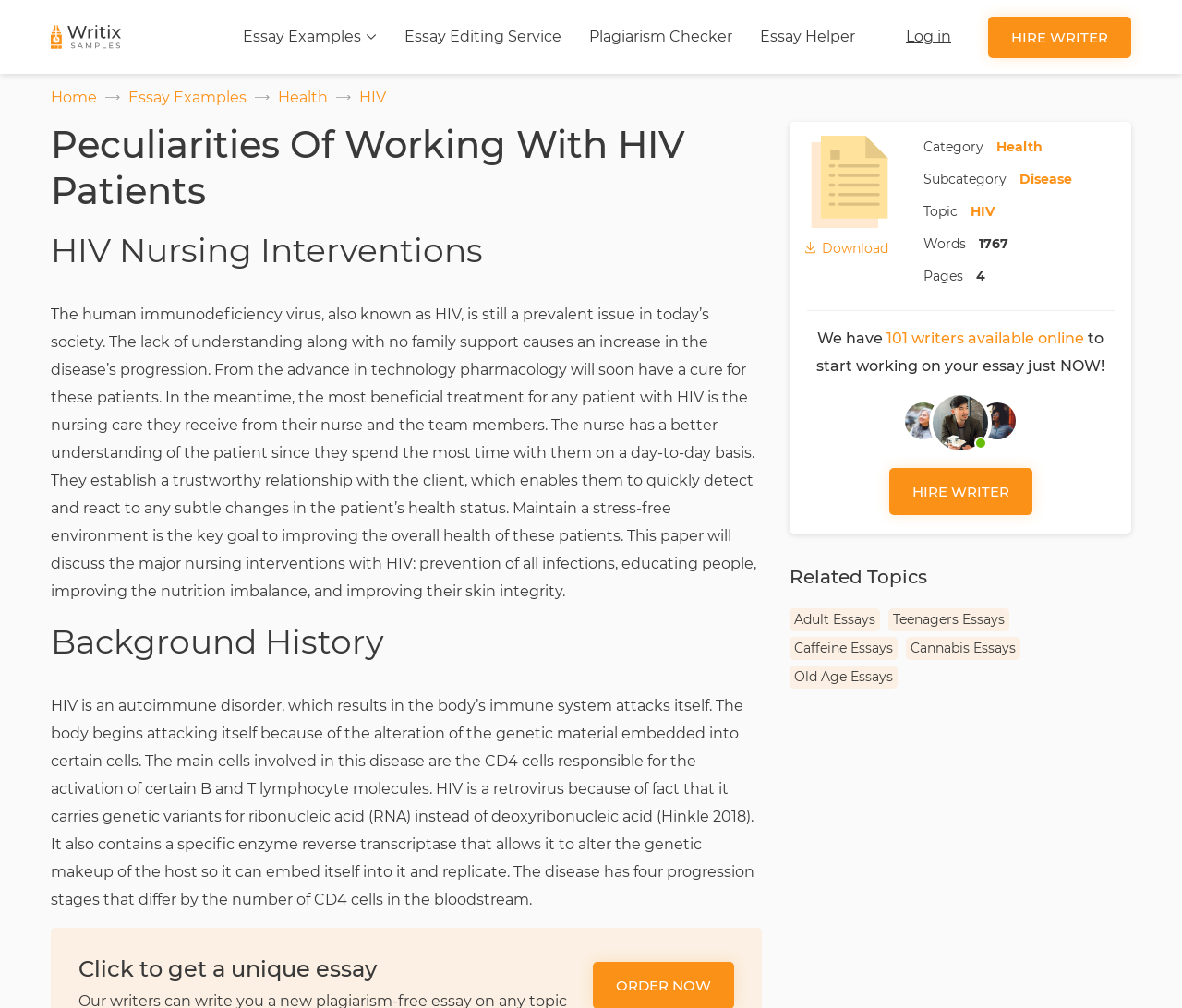Determine the bounding box coordinates of the element that should be clicked to execute the following command: "learn about our mission statement".

None